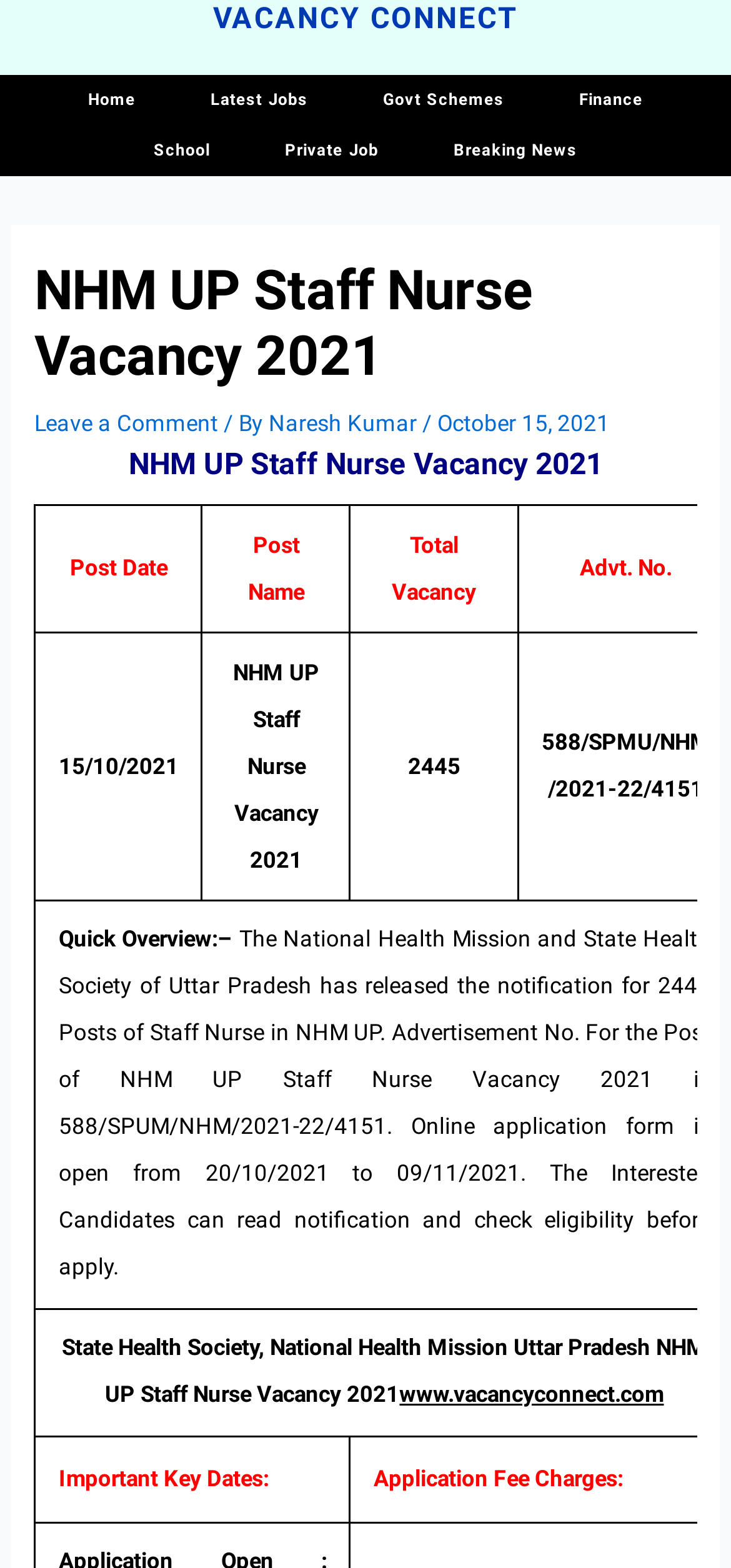Using the format (top-left x, top-left y, bottom-right x, bottom-right y), and given the element description, identify the bounding box coordinates within the screenshot: Leave a Comment

[0.047, 0.262, 0.299, 0.278]